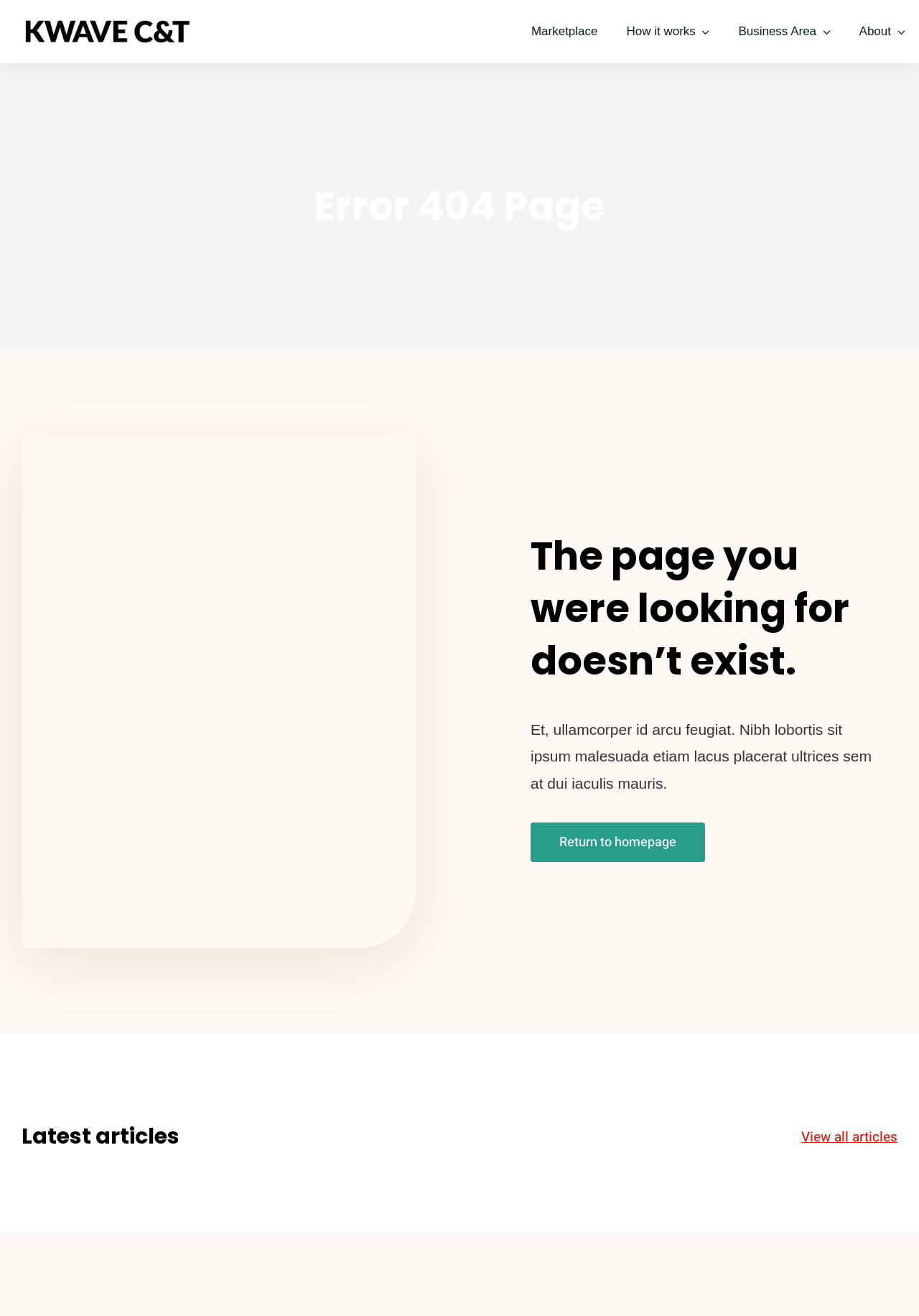Locate the bounding box of the UI element defined by this description: "The Nonwovens Institute". The coordinates should be given as four float numbers between 0 and 1, formatted as [left, top, right, bottom].

None